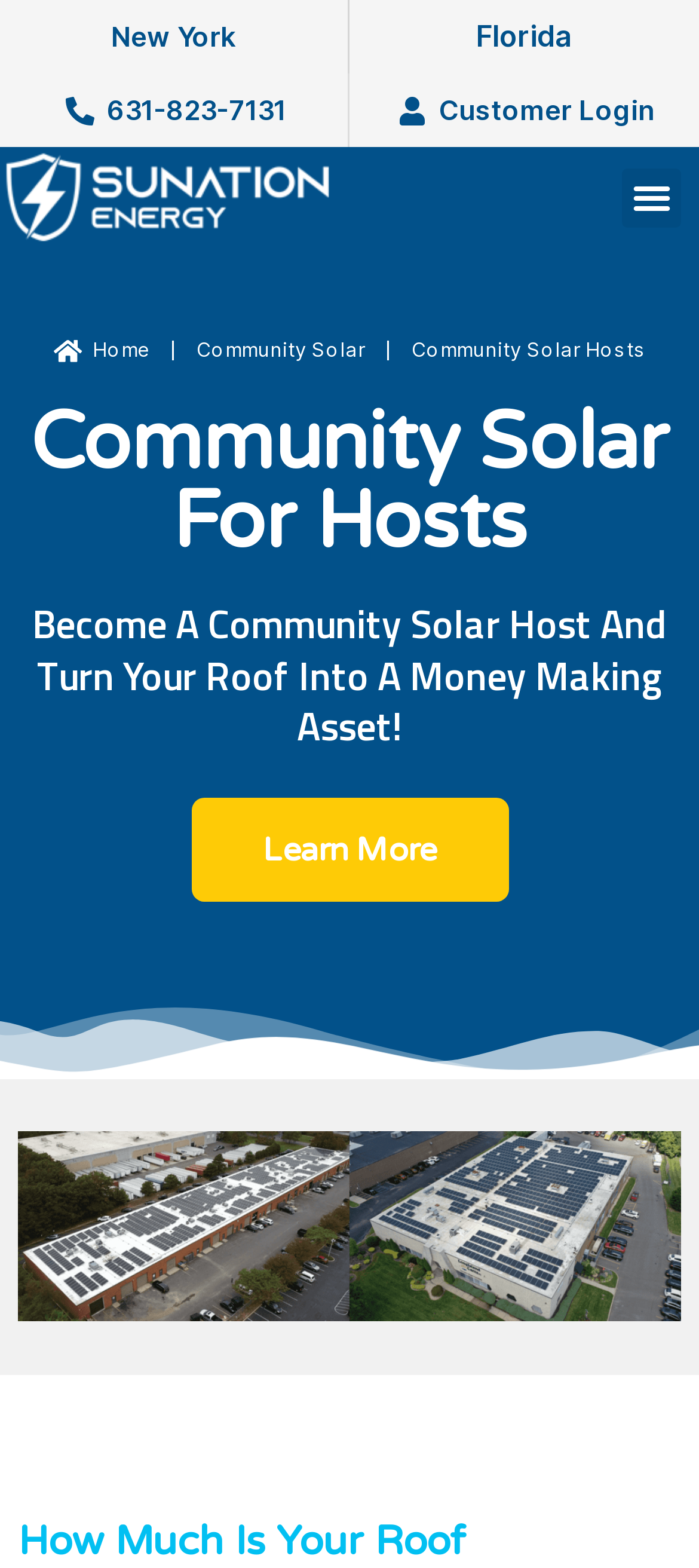Please find the bounding box coordinates of the element's region to be clicked to carry out this instruction: "Toggle the menu".

[0.89, 0.107, 0.974, 0.145]